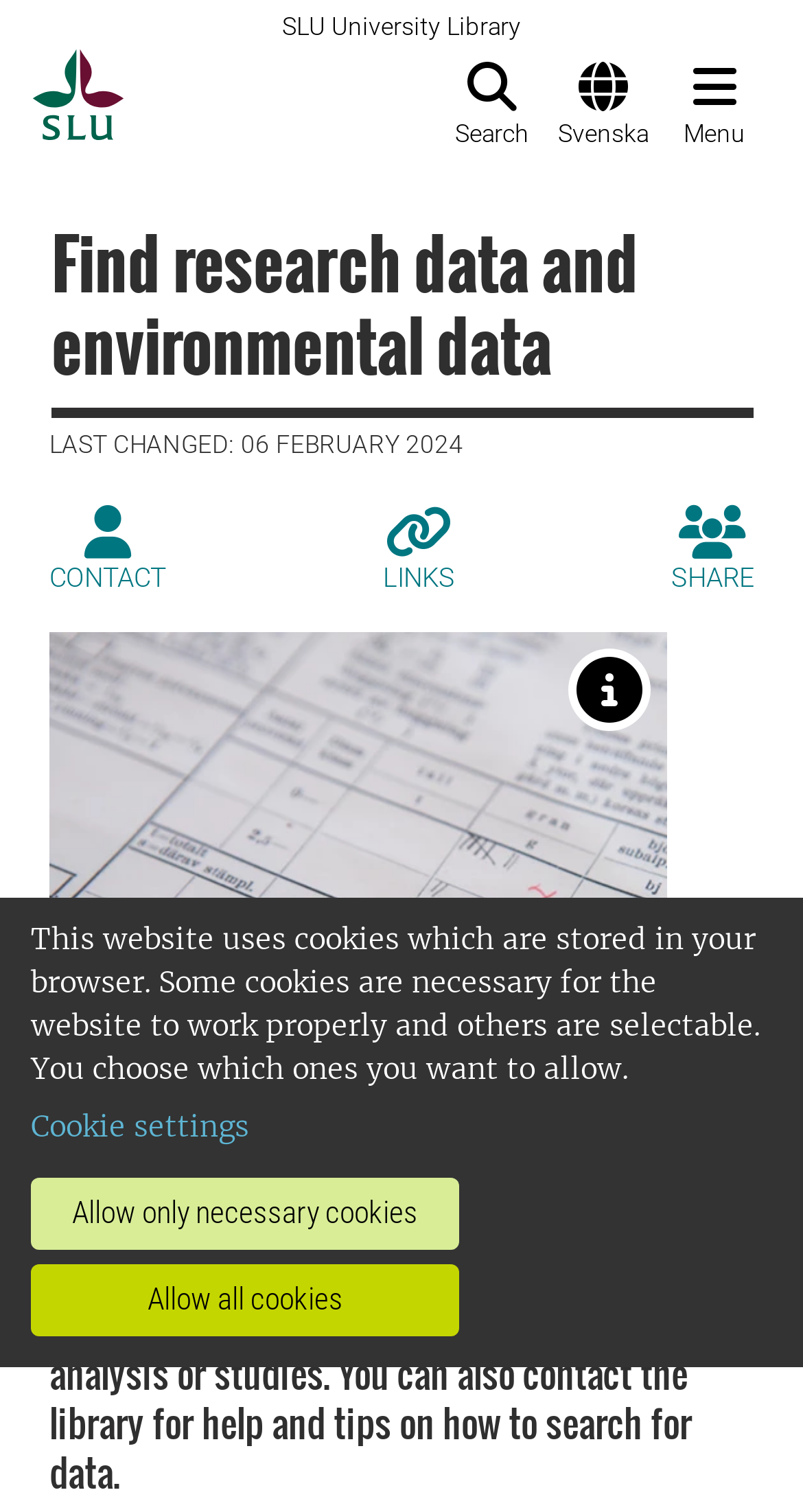Please mark the bounding box coordinates of the area that should be clicked to carry out the instruction: "Go to startpage".

[0.031, 0.0, 0.154, 0.103]